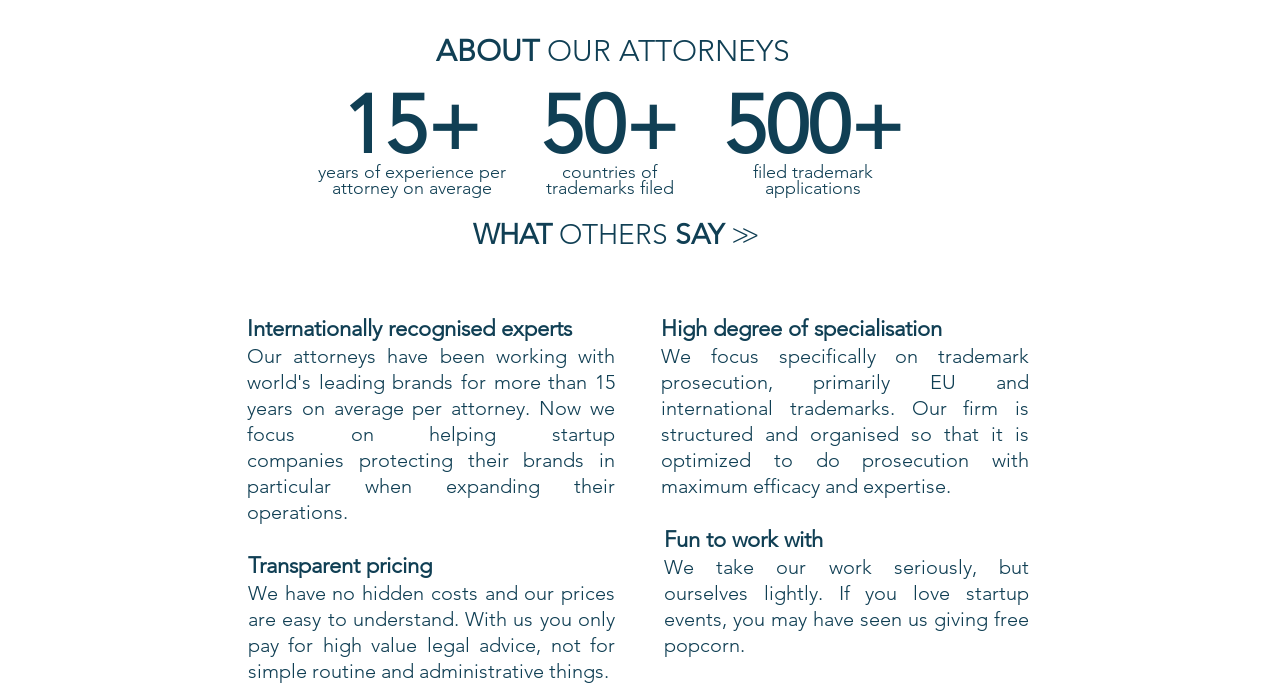Based on the element description "WHAT OTHERS SAY >>", predict the bounding box coordinates of the UI element.

[0.369, 0.316, 0.588, 0.364]